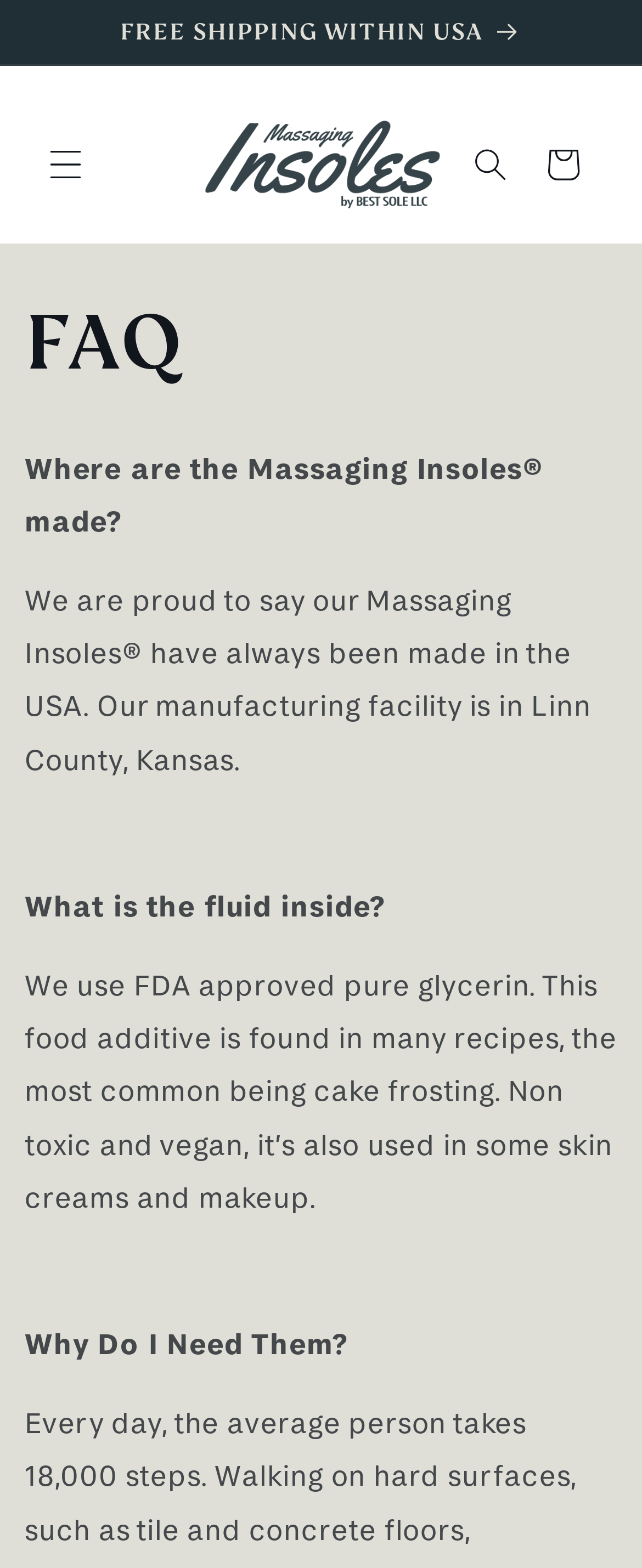Find the bounding box coordinates of the UI element according to this description: "FREE SHIPPING WITHIN USA".

[0.077, 0.0, 0.923, 0.041]